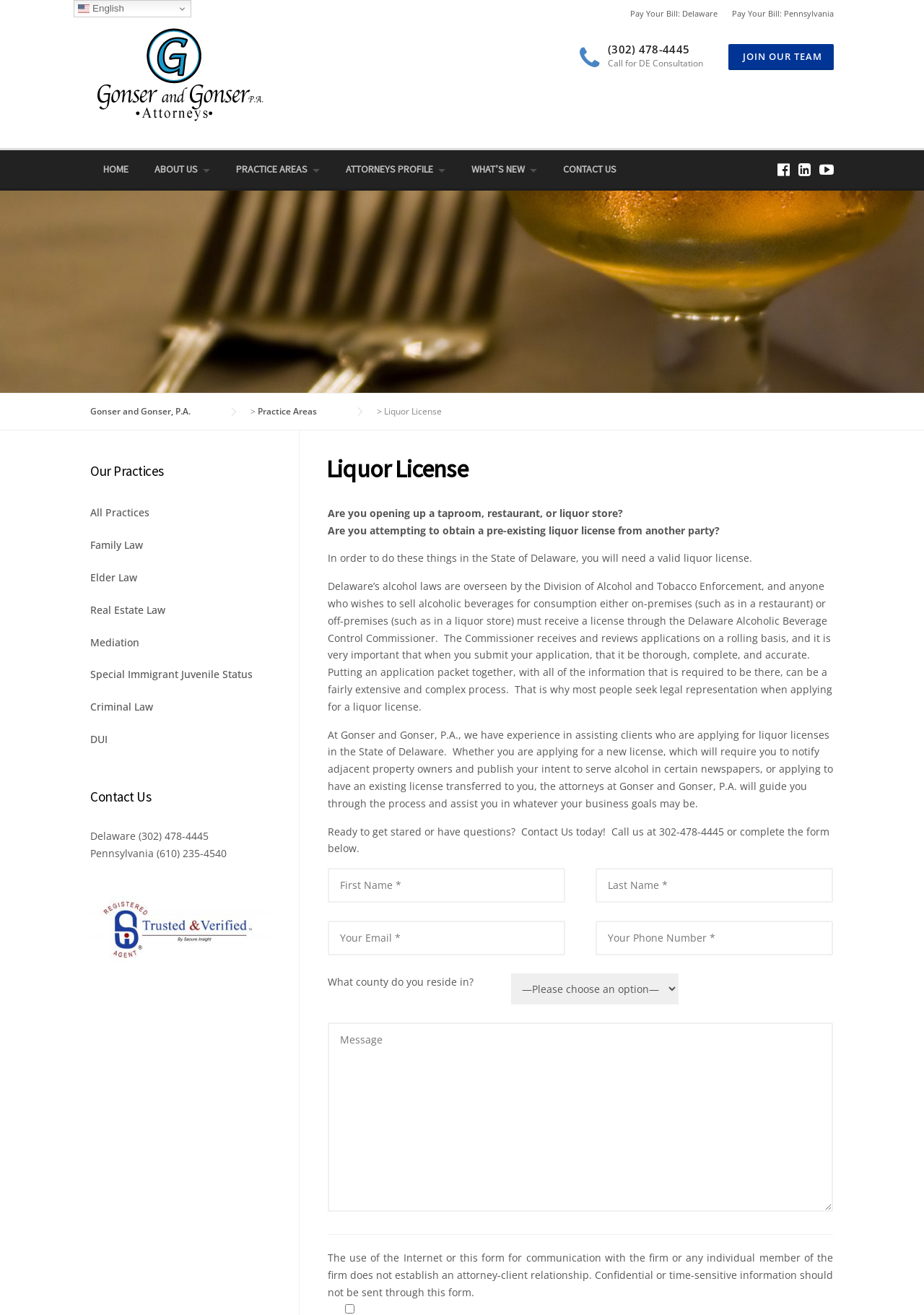What is the topic of the webpage?
Using the information from the image, give a concise answer in one word or a short phrase.

Liquor licenses in Delaware